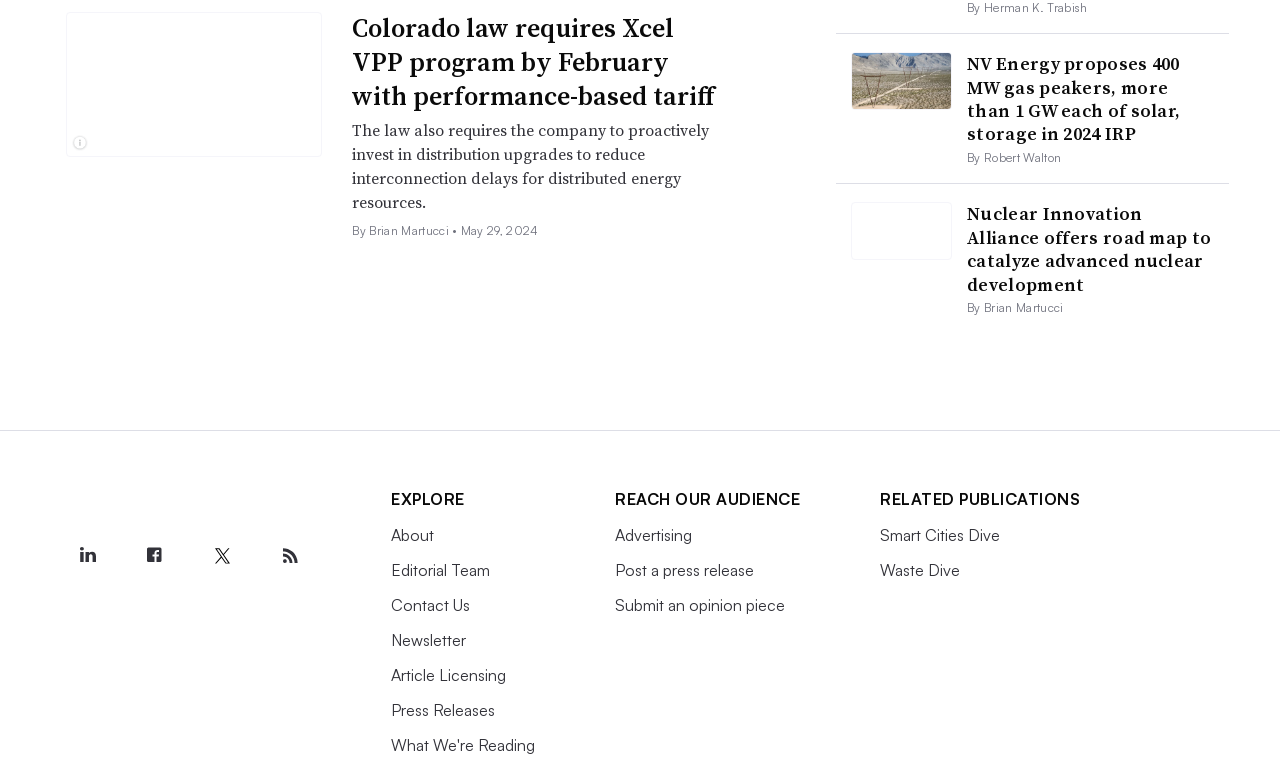Find the bounding box coordinates for the area that should be clicked to accomplish the instruction: "Explore About page".

[0.306, 0.692, 0.339, 0.719]